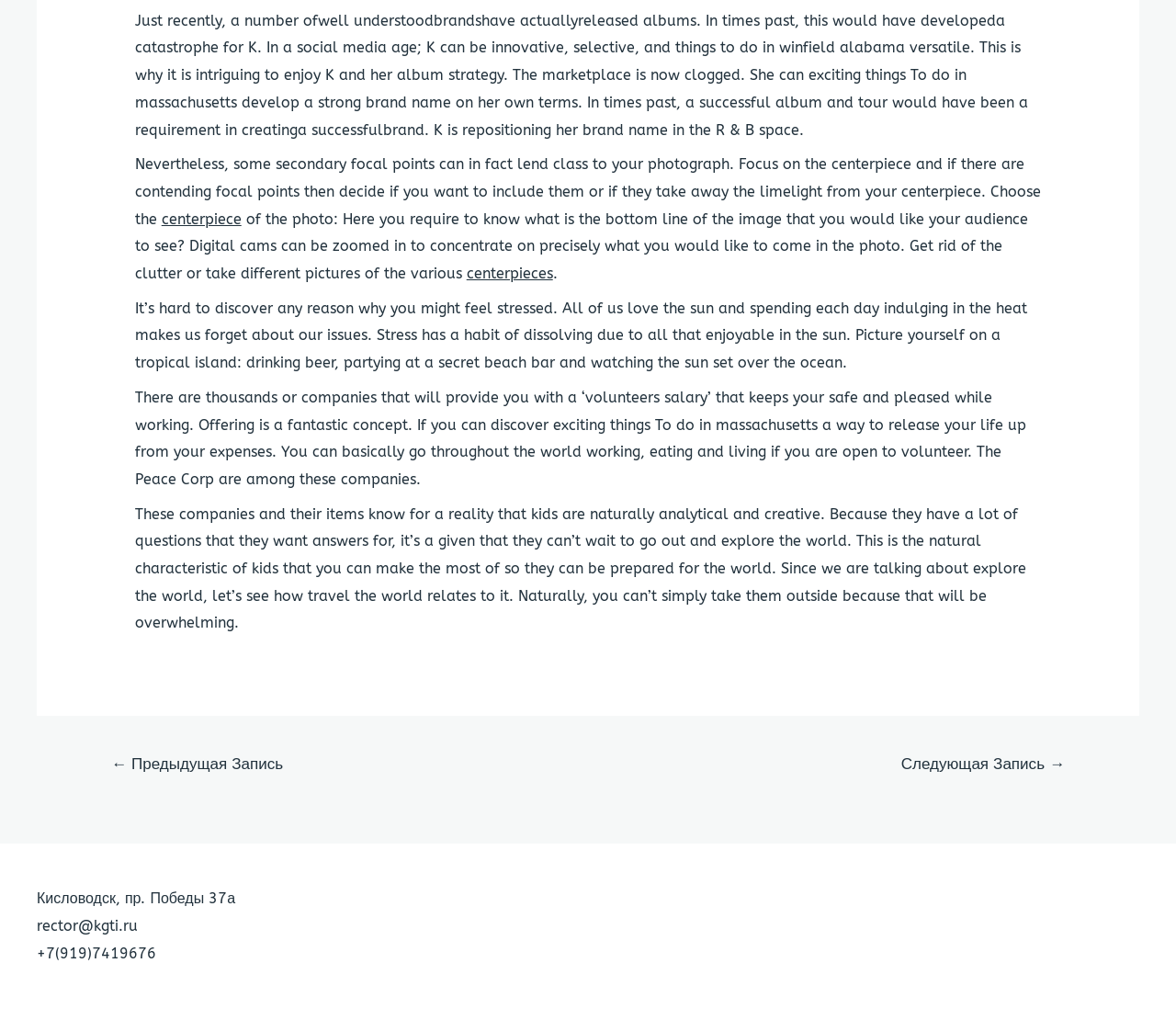Identify the bounding box of the UI component described as: "About".

None